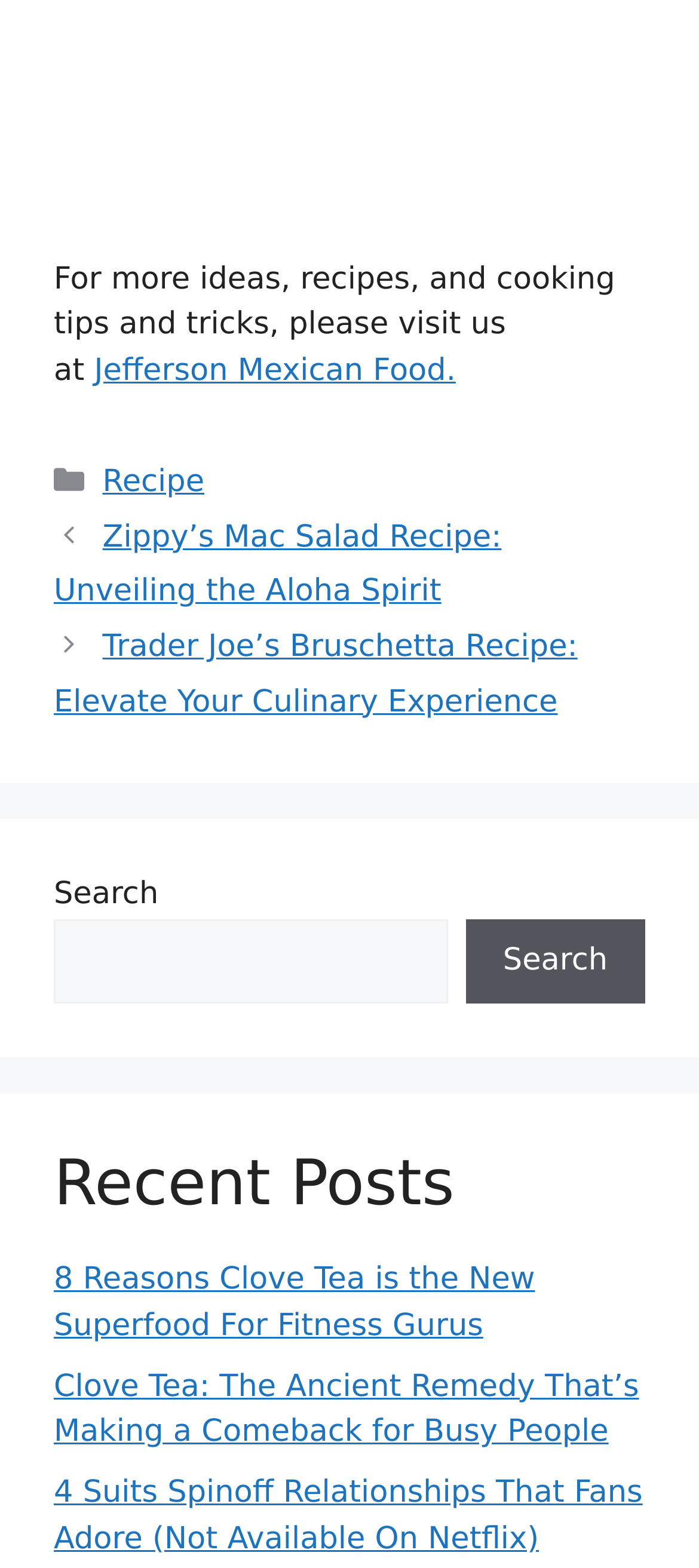Determine the bounding box coordinates of the clickable region to execute the instruction: "visit Jefferson Mexican Food website". The coordinates should be four float numbers between 0 and 1, denoted as [left, top, right, bottom].

[0.135, 0.225, 0.652, 0.248]